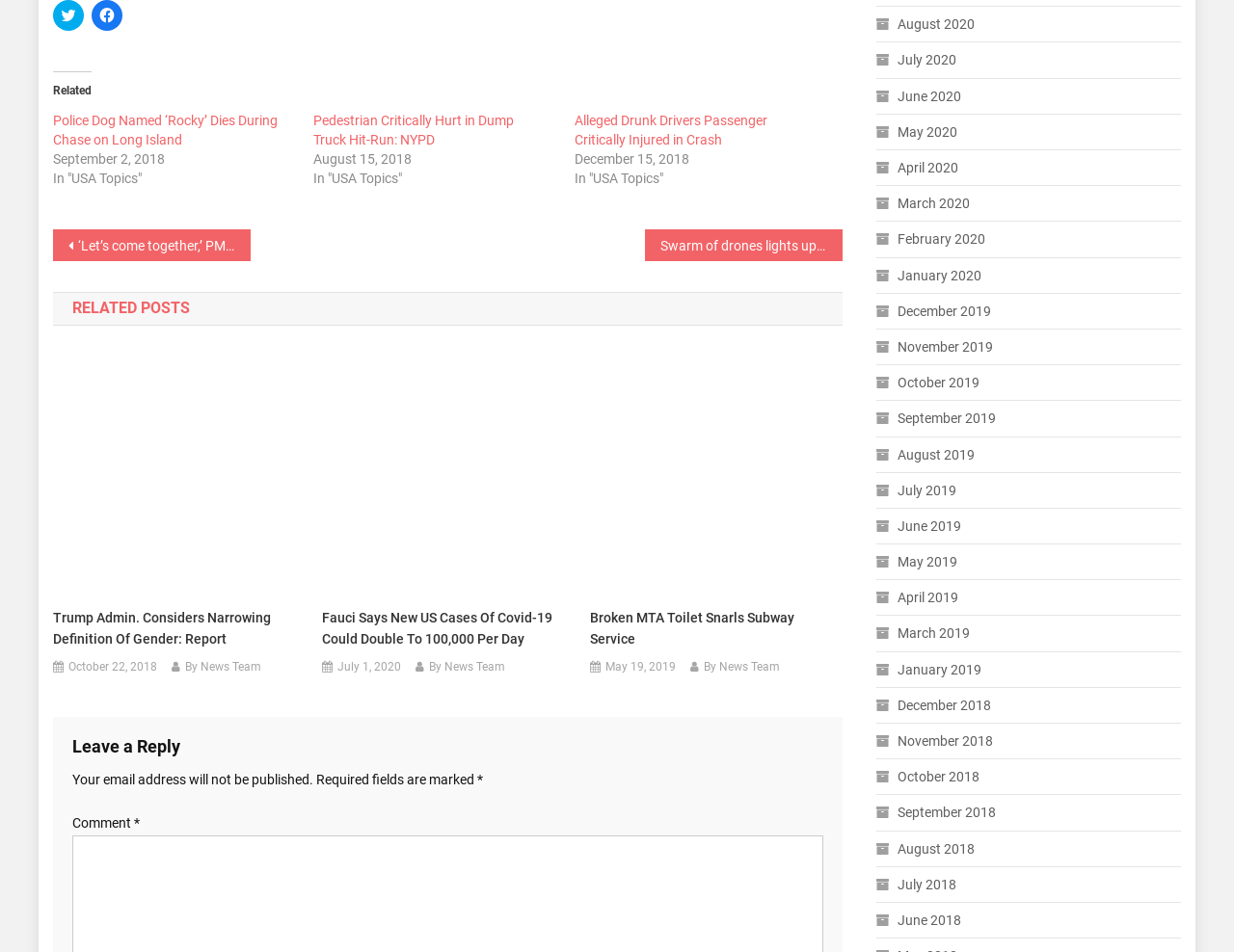Specify the bounding box coordinates of the element's region that should be clicked to achieve the following instruction: "Read news about Police Dog Named ‘Rocky’ Dies During Chase on Long Island". The bounding box coordinates consist of four float numbers between 0 and 1, in the format [left, top, right, bottom].

[0.043, 0.119, 0.225, 0.155]